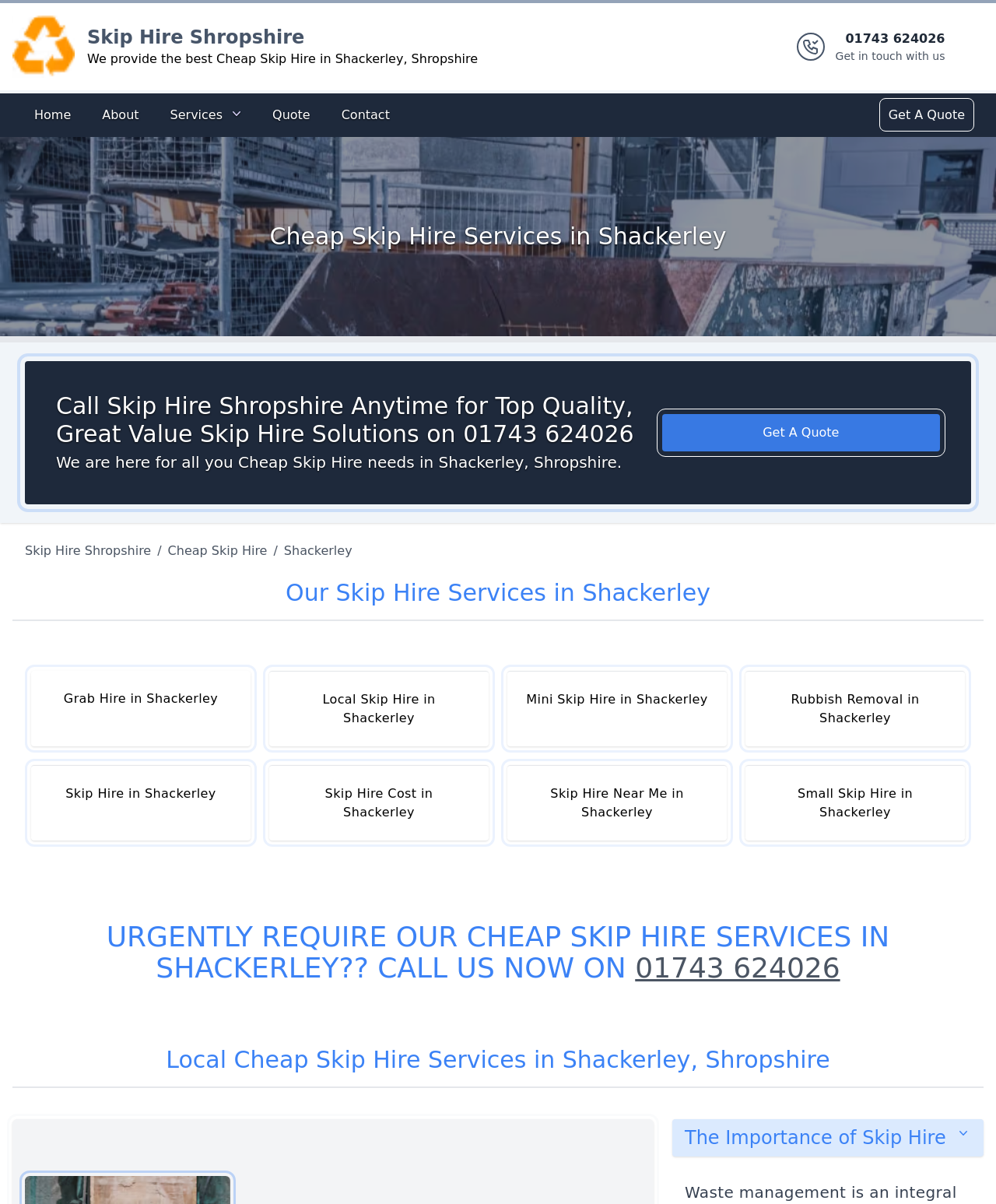Please mark the bounding box coordinates of the area that should be clicked to carry out the instruction: "Learn more about The Importance of Skip Hire".

[0.675, 0.93, 0.988, 0.961]